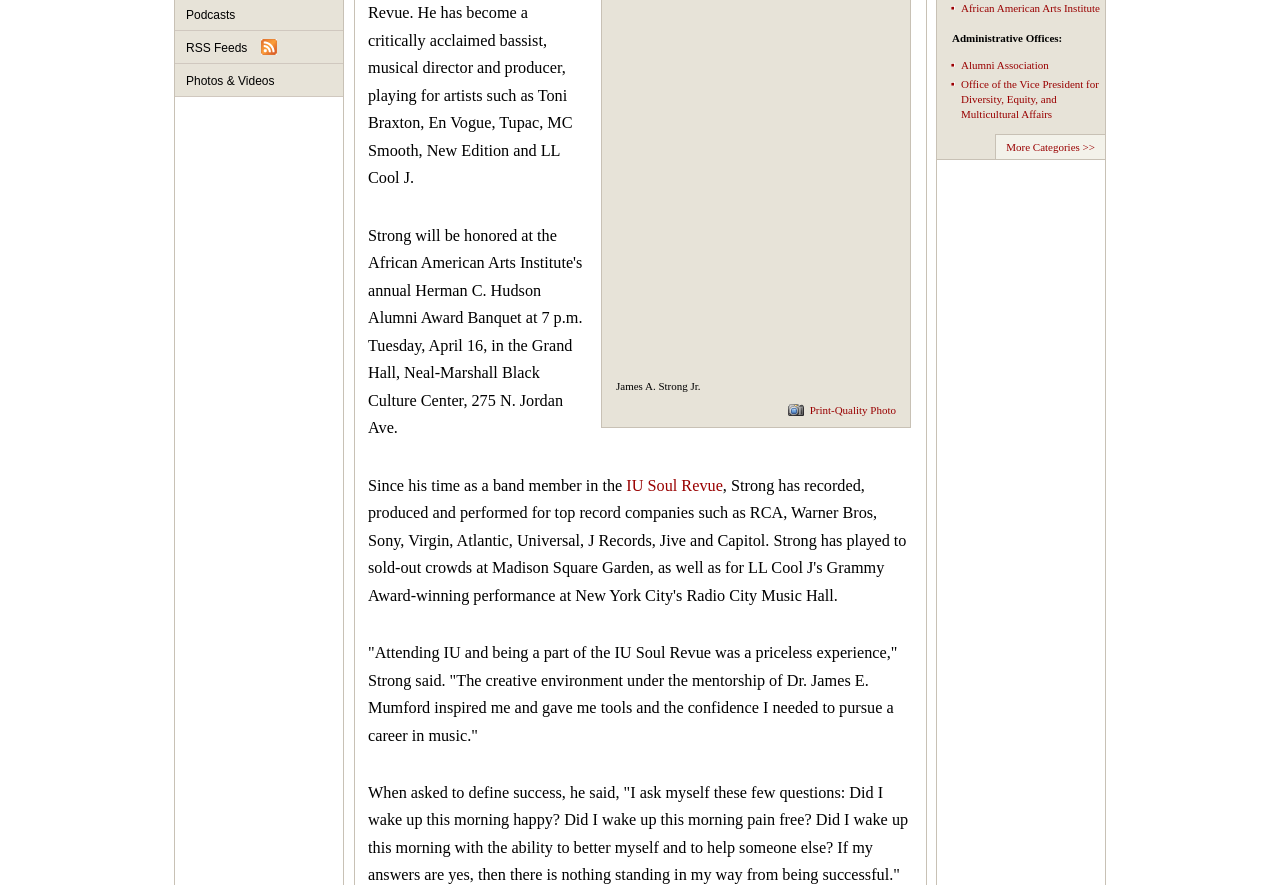Locate the bounding box of the UI element described by: "More Categories >>" in the given webpage screenshot.

[0.778, 0.151, 0.863, 0.179]